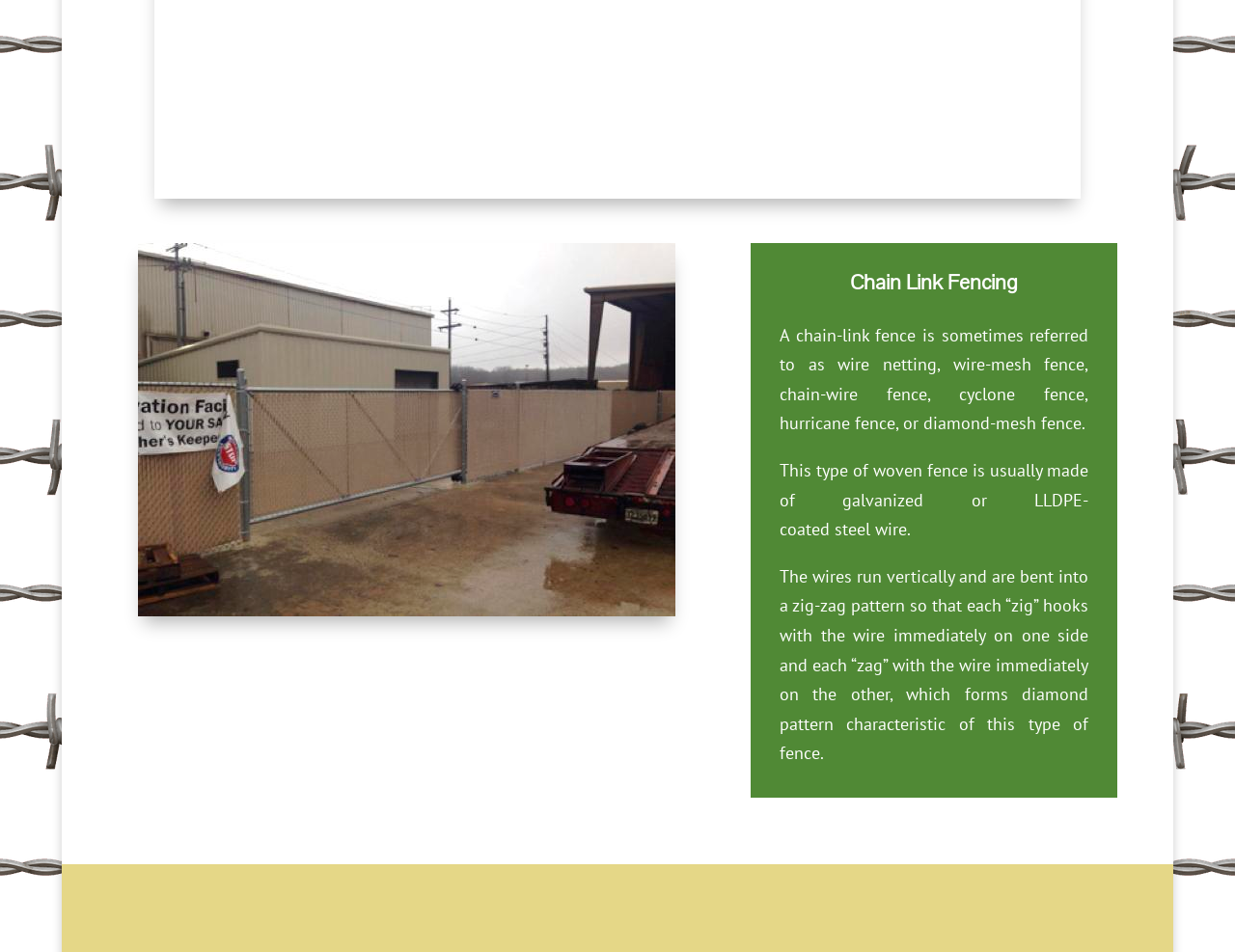Please identify the bounding box coordinates of the area that needs to be clicked to follow this instruction: "Click the link to learn more about chain link fencing".

[0.631, 0.285, 0.882, 0.319]